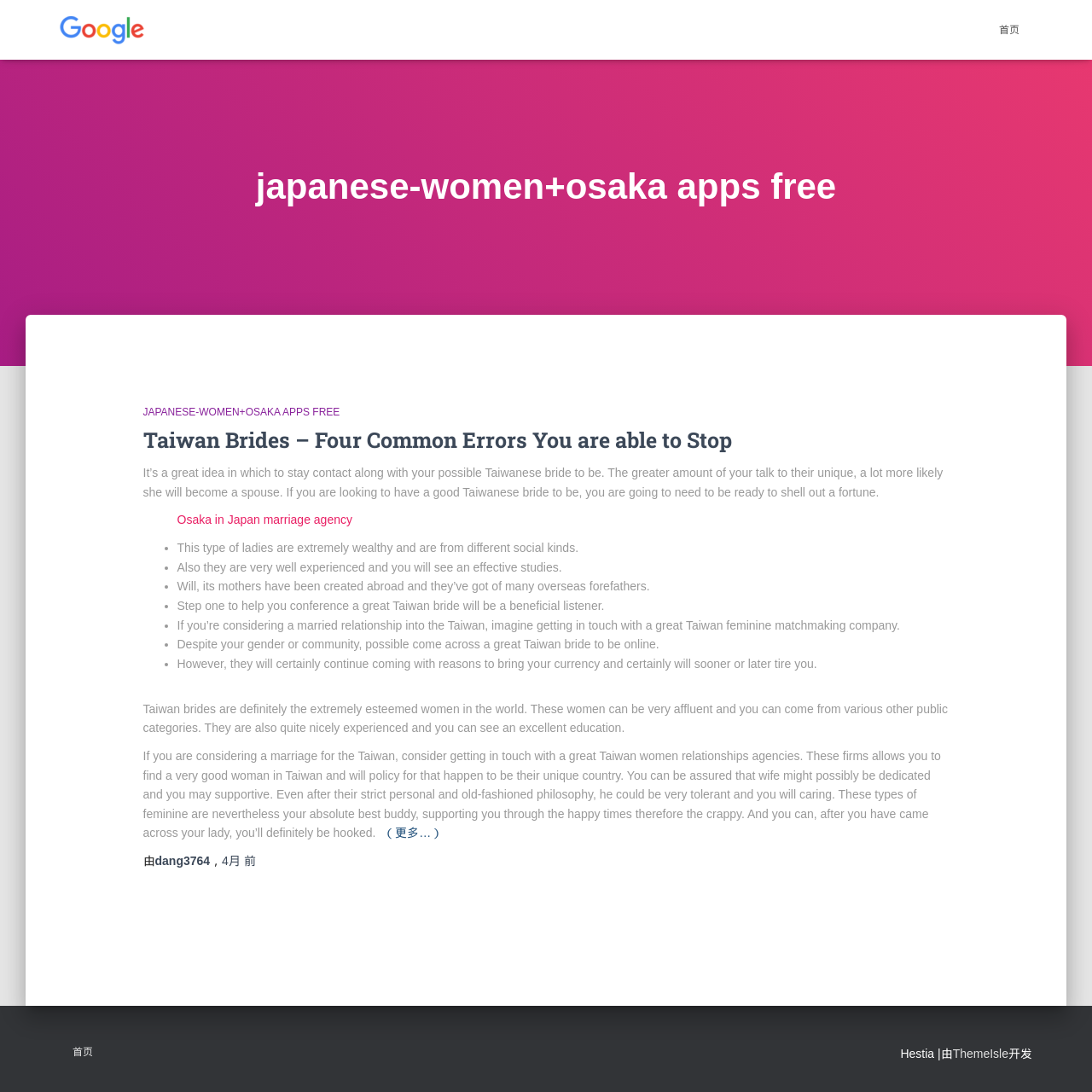Reply to the question below using a single word or brief phrase:
What is the topic of the article?

Taiwan Brides